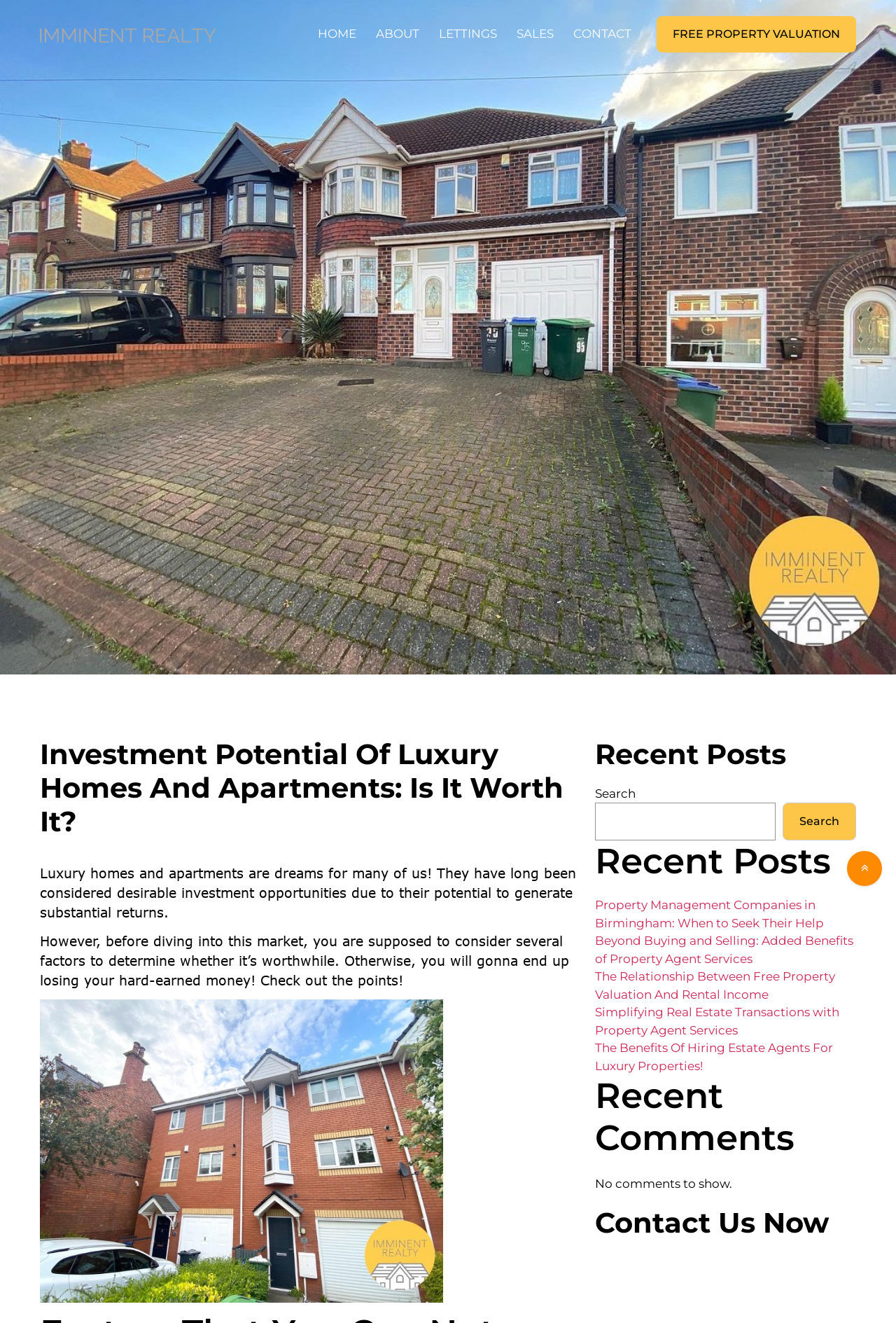Can you find the bounding box coordinates for the element that needs to be clicked to execute this instruction: "search for a property"? The coordinates should be given as four float numbers between 0 and 1, i.e., [left, top, right, bottom].

[0.664, 0.607, 0.866, 0.635]